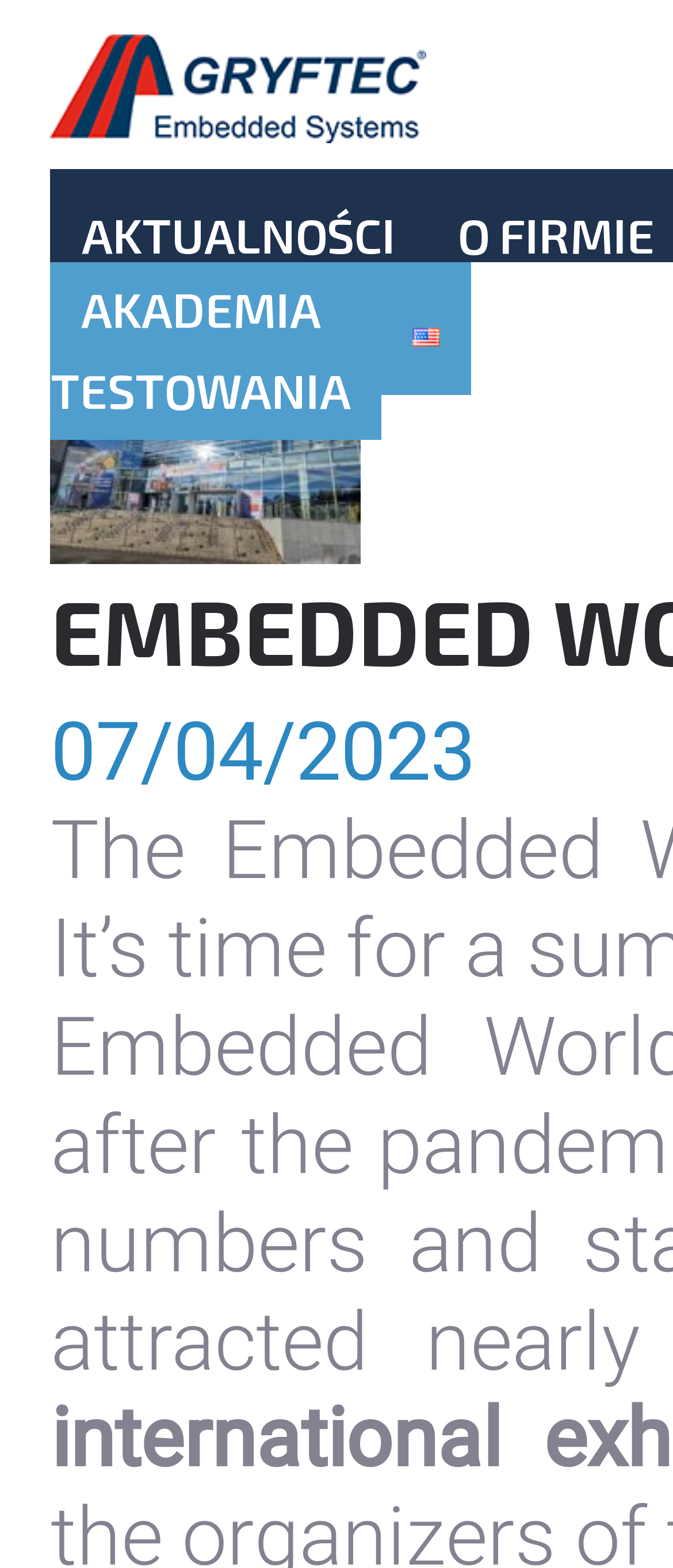Write a detailed summary of the webpage, including text, images, and layout.

The webpage appears to be the archives of GRYFTEC Embedded Systems, a Polish company that attended Embedded World. At the top left corner, there is a logo of GRYFTEC Embedded Systems, which is a clickable link. 

Below the logo, there are three horizontal links: "AKTUALNOŚCI", "AKADEMIA TESTOWANIA", and "English". The "English" link has a small flag icon next to it. 

To the right of these links, there is a large image related to Embedded World 2023 coverage. Below this image, there is a date "07/04/2023" in a smaller font.